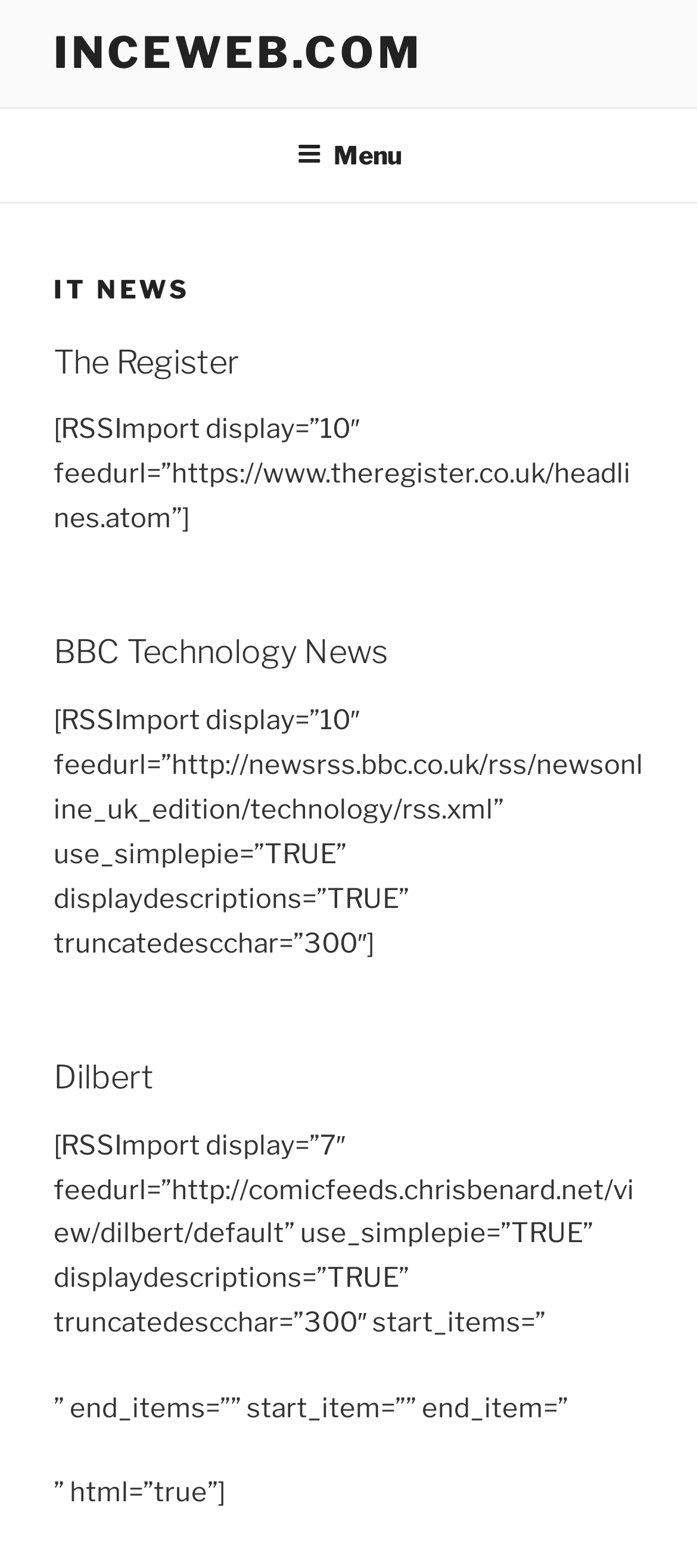Provide a one-word or one-phrase answer to the question:
What is the name of the first news source?

The Register